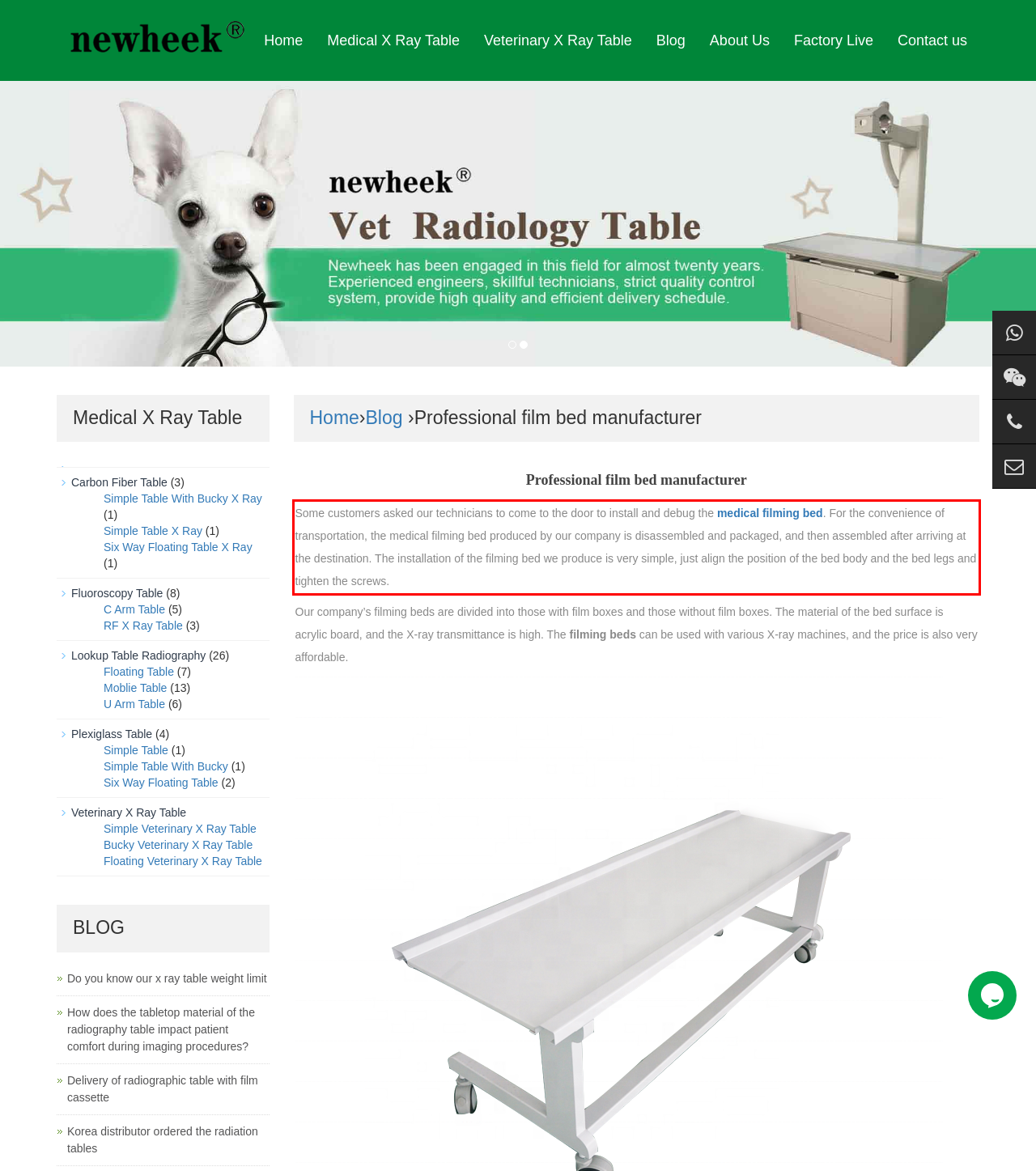With the given screenshot of a webpage, locate the red rectangle bounding box and extract the text content using OCR.

Some customers asked our technicians to come to the door to install and debug the medical filming bed. For the convenience of transportation, the medical filming bed produced by our company is disassembled and packaged, and then assembled after arriving at the destination. The installation of the filming bed we produce is very simple, just align the position of the bed body and the bed legs and tighten the screws.